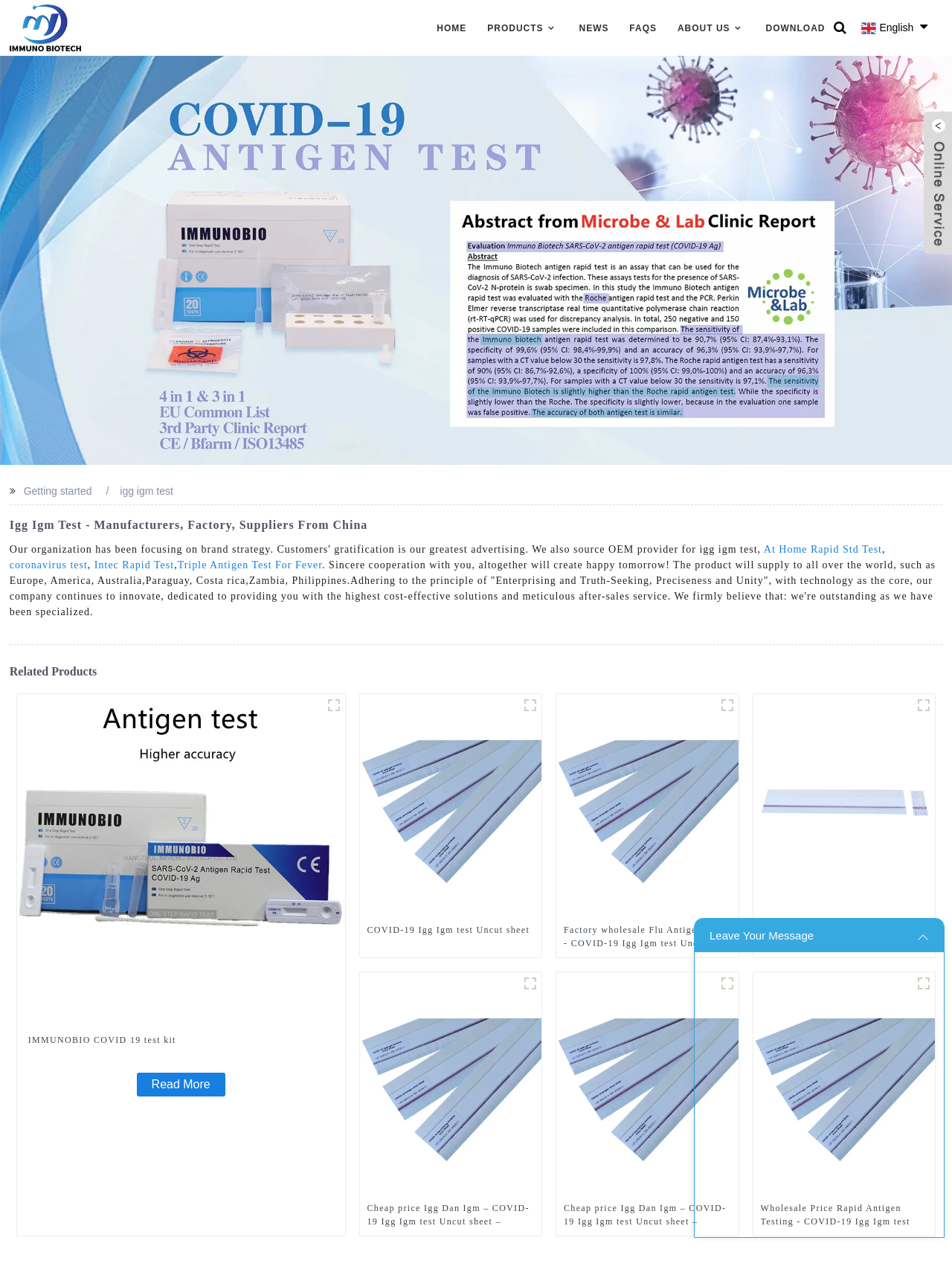Offer a comprehensive description of the webpage’s content and structure.

This webpage is about a company that manufactures and supplies COVID-19 test kits and related products. At the top of the page, there is a logo and a navigation menu with links to different sections of the website, including "HOME", "PRODUCTS", "NEWS", "FAQS", "ABOUT US", and "DOWNLOAD". 

Below the navigation menu, there is a large banner with an image and a heading that reads "igg igm test - Manufacturers, Factory, Suppliers From China". 

On the left side of the page, there is a section with a heading "Getting started" and a subheading "igg igm test". Below this section, there are several links to related products, including "At Home Rapid Std Test", "coronavirus test", and "Intec Rapid Test".

The main content of the page is divided into four sections, each with a heading and several images of COVID-19 test kits. The headings are "IMMUNOBIO COVID 19 test kit", "COVID-19 Igg Igm test Uncut sheet", "Factory wholesale Flu Antigen Test - COVID-19 Igg Igm test Uncut sheet – Immuno", and "Factory wholesale Flu Antigen Test - COVID-19 Antigen test kit Uncut Sheet – Immuno". Each section has multiple images of the same product with different captions.

At the bottom of the page, there is a section with a heading "Related Products" and several images of COVID-19 test kits with captions. Below this section, there is a form with a heading "Leave Your Message" and an iframe that appears to be a contact form or a chat window.

Overall, the webpage is focused on showcasing the company's products and providing information about COVID-19 test kits and related products.